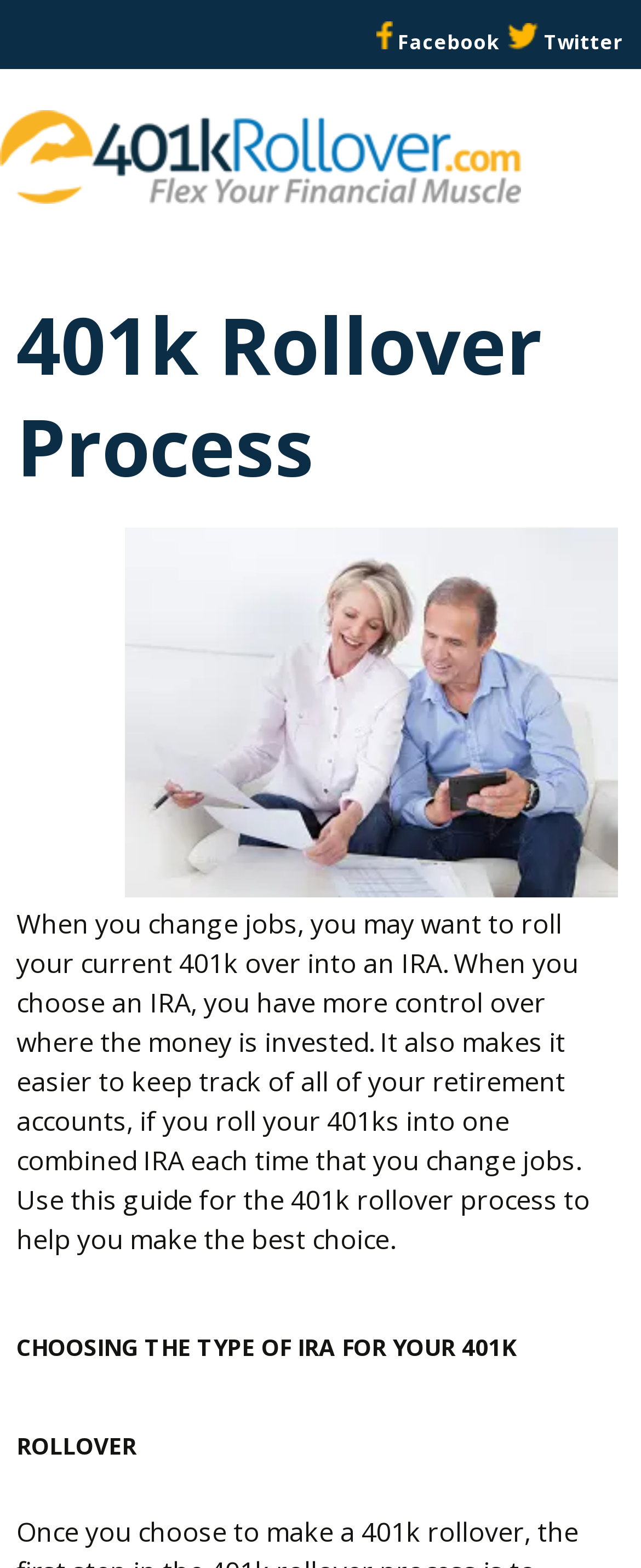Provide a one-word or short-phrase response to the question:
What is the position of the Facebook link?

Top-right corner